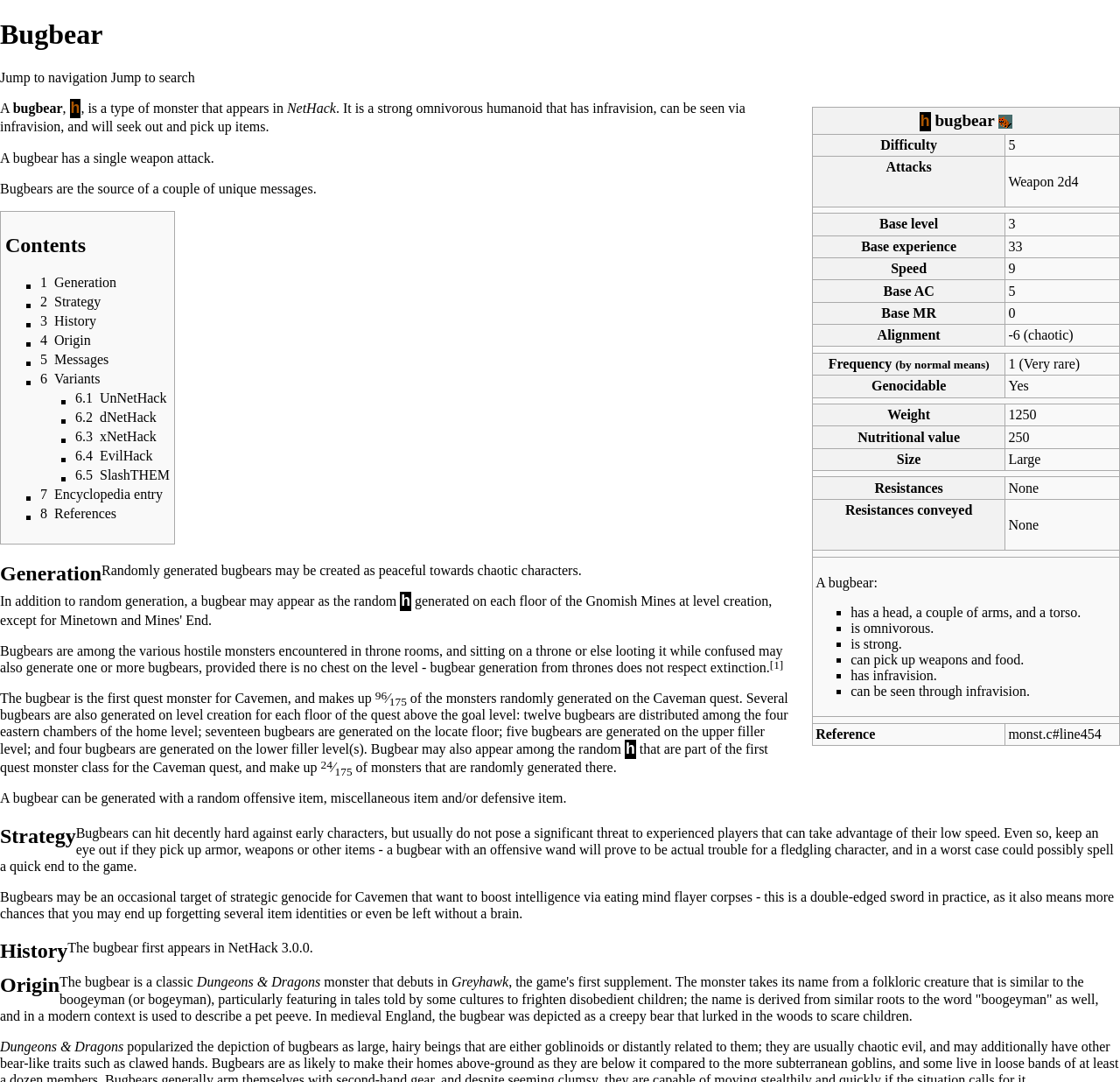Identify the bounding box coordinates for the region to click in order to carry out this instruction: "Jump to navigation". Provide the coordinates using four float numbers between 0 and 1, formatted as [left, top, right, bottom].

[0.0, 0.065, 0.096, 0.078]